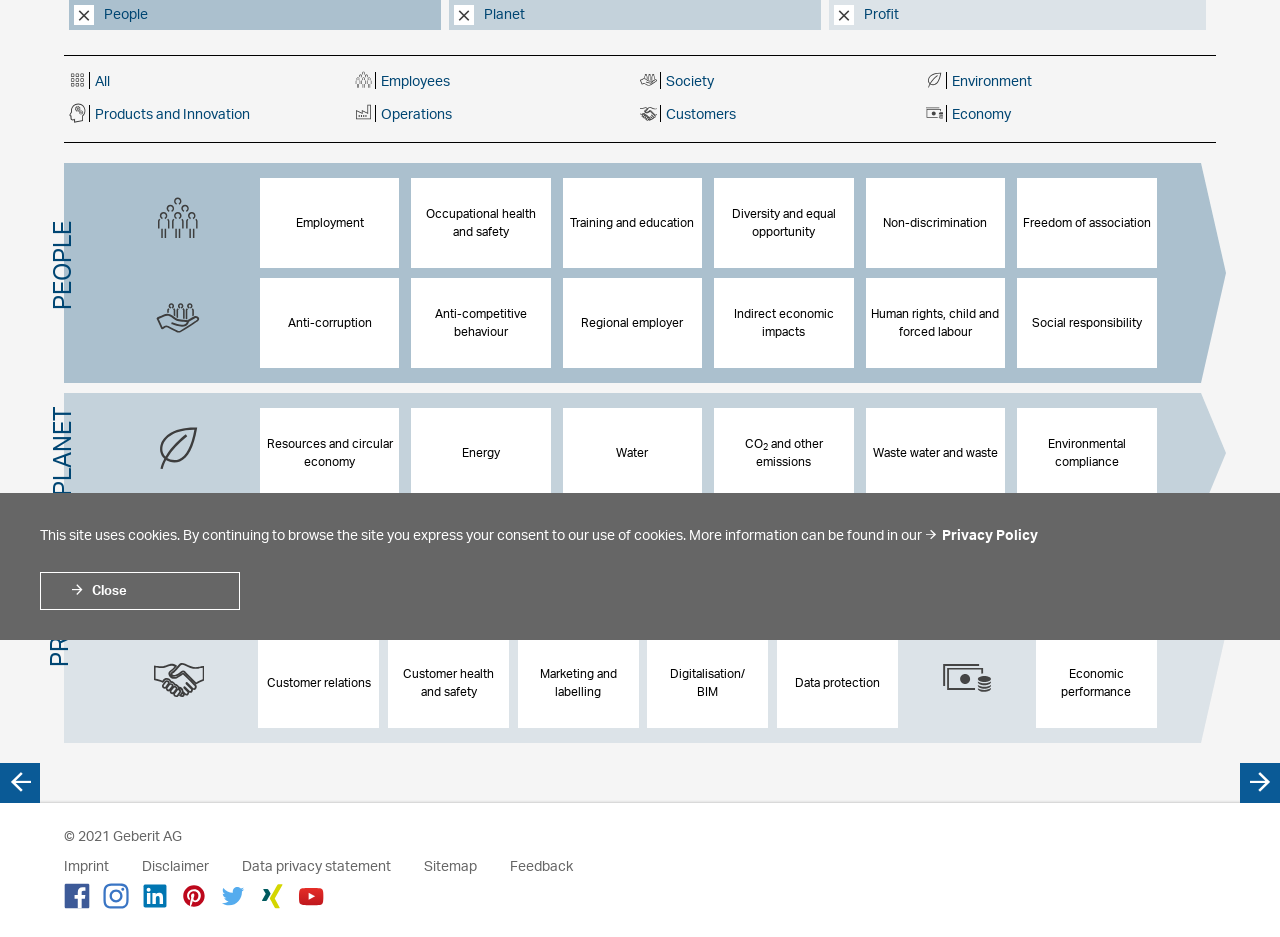From the given element description: "Product manage­ment and innovation", find the bounding box for the UI element. Provide the coordinates as four float numbers between 0 and 1, in the order [left, top, right, bottom].

[0.202, 0.574, 0.296, 0.67]